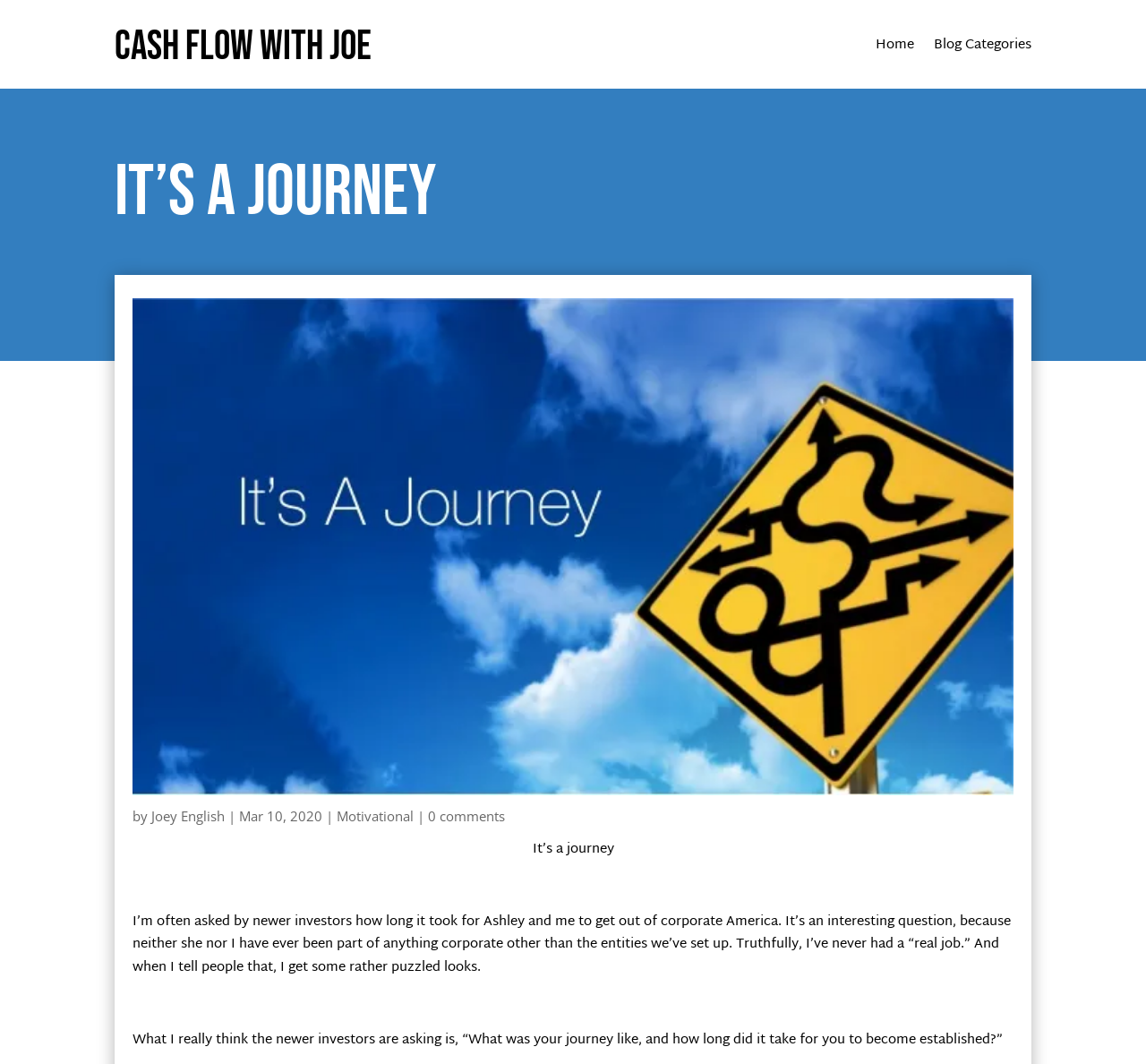Analyze the image and provide a detailed answer to the question: What is the date of the article?

The date of the article can be found by looking at the StaticText element with the text 'Mar 10, 2020' which is located below the link element with the text 'Joey English'.